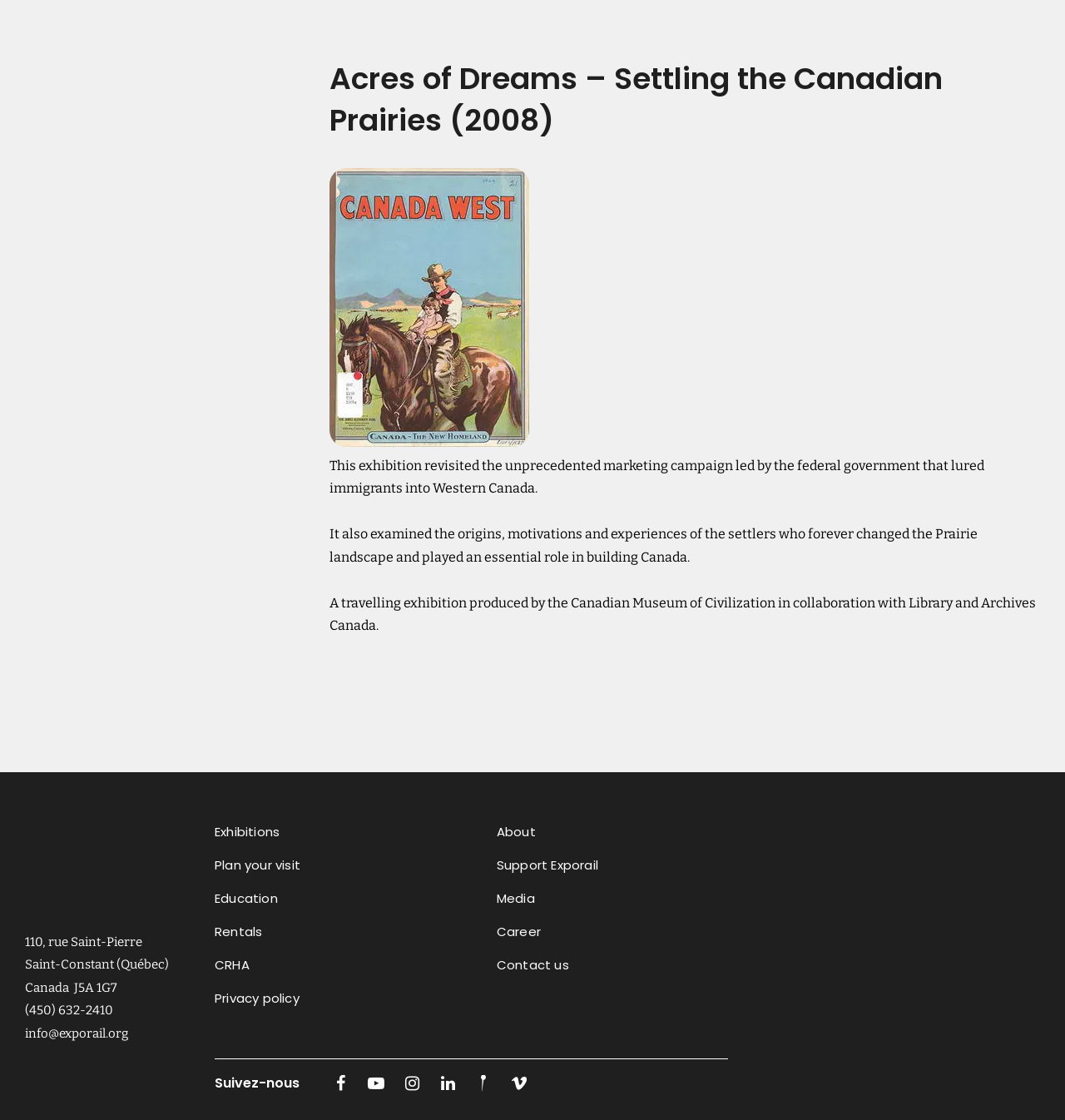Find and specify the bounding box coordinates that correspond to the clickable region for the instruction: "View the 'About' page".

[0.466, 0.732, 0.684, 0.762]